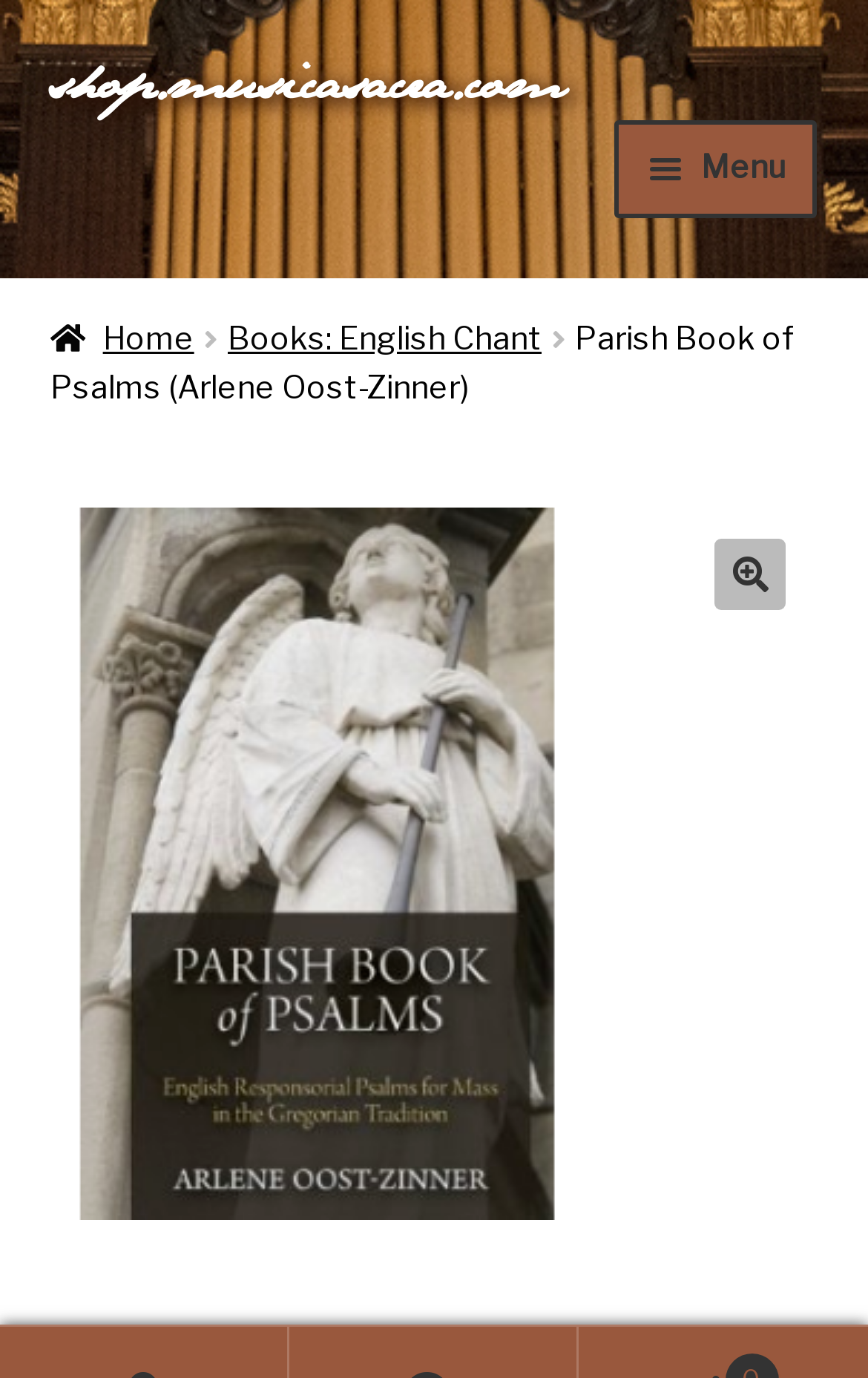Using the information shown in the image, answer the question with as much detail as possible: What is the name of the composer?

The name of the composer can be found in the title of the webpage, which is 'Parish Book of Psalms (Arlene Oost-Zinner)'. This title is also repeated in the breadcrumbs navigation section.